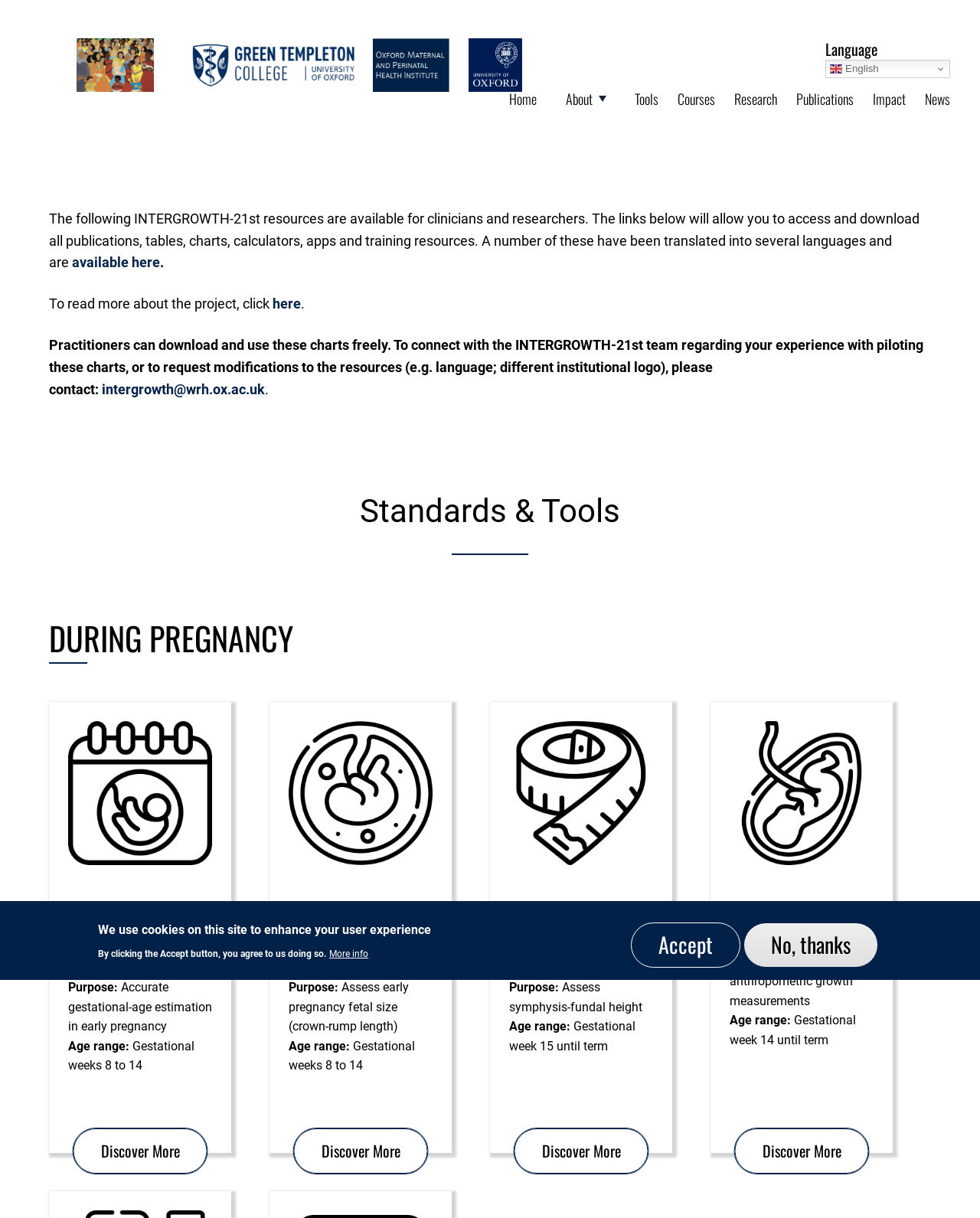Please determine the bounding box coordinates of the element to click in order to execute the following instruction: "Click the 'Early Pregnancy Dating' link". The coordinates should be four float numbers between 0 and 1, specified as [left, top, right, bottom].

[0.05, 0.577, 0.236, 0.946]